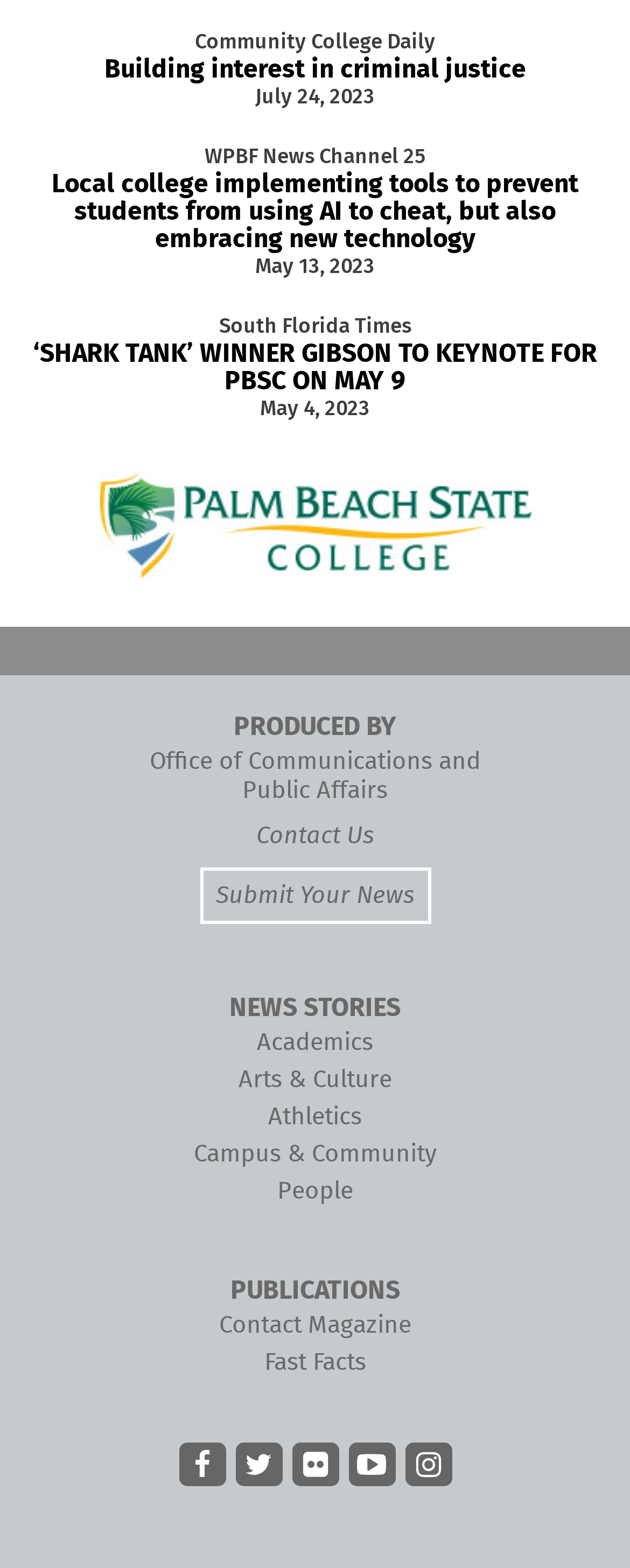Identify the bounding box coordinates for the UI element described by the following text: "Contact Us". Provide the coordinates as four float numbers between 0 and 1, in the format [left, top, right, bottom].

[0.051, 0.524, 0.949, 0.543]